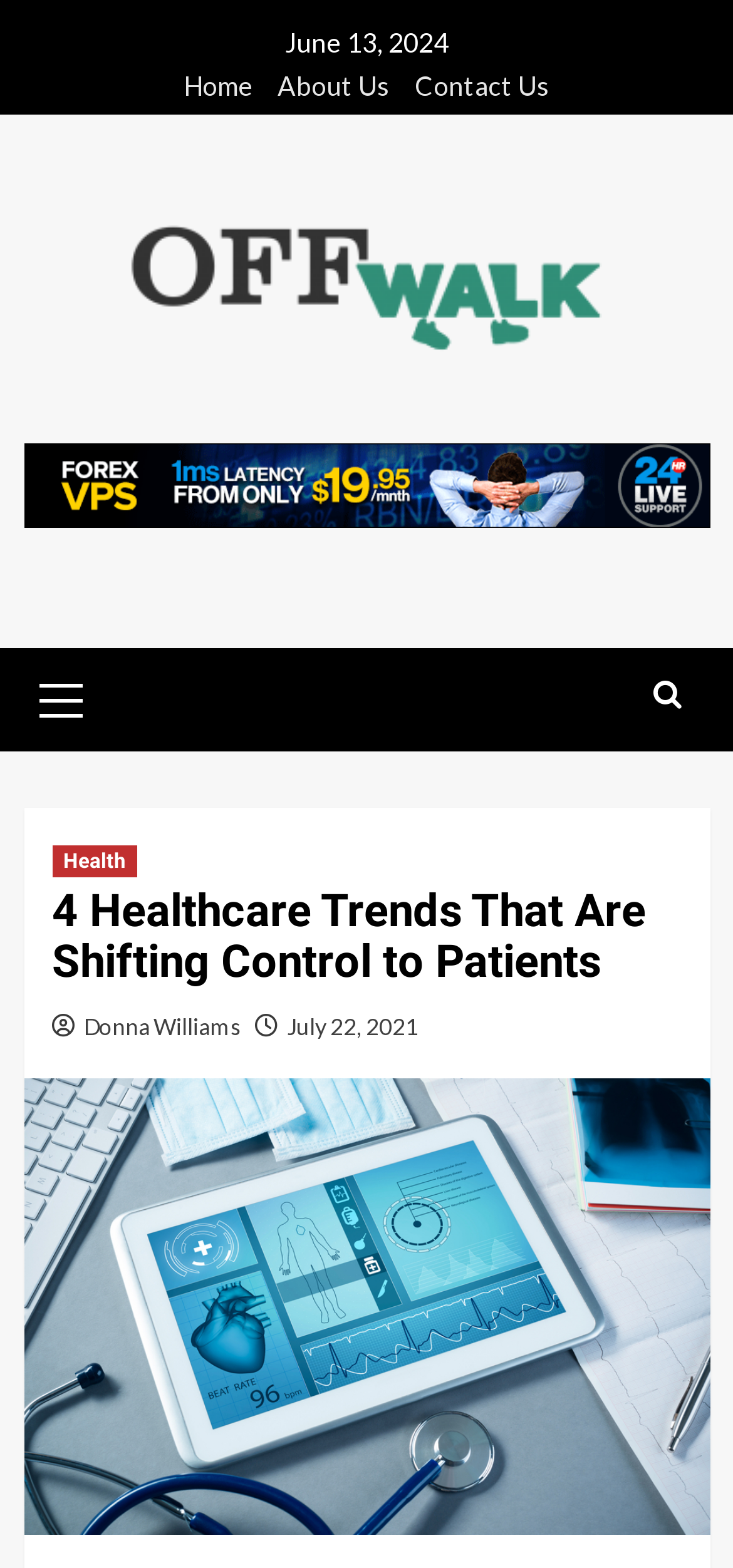Write an extensive caption that covers every aspect of the webpage.

The webpage appears to be a blog post or article discussing healthcare trends. At the top of the page, there is a date "June 13, 2024" displayed prominently. Below this, there is a navigation menu with links to "Home", "About Us", and "Contact Us", aligned horizontally across the top of the page. 

To the right of the navigation menu, there is a large logo or image of "OFF Walk" that takes up a significant portion of the top section of the page. Below the logo, there is another menu with a link to "Primary Menu". 

On the right side of the page, there is a small icon represented by "\uf002", which may be a search or settings icon. Above this icon, there is a header section that contains several links, including "Health", the title of the article "4 Healthcare Trends That Are Shifting Control to Patients", the author's name "Donna Williams", and the publication date "July 22, 2021". The title of the article is the most prominent element in this section, taking up most of the horizontal space.